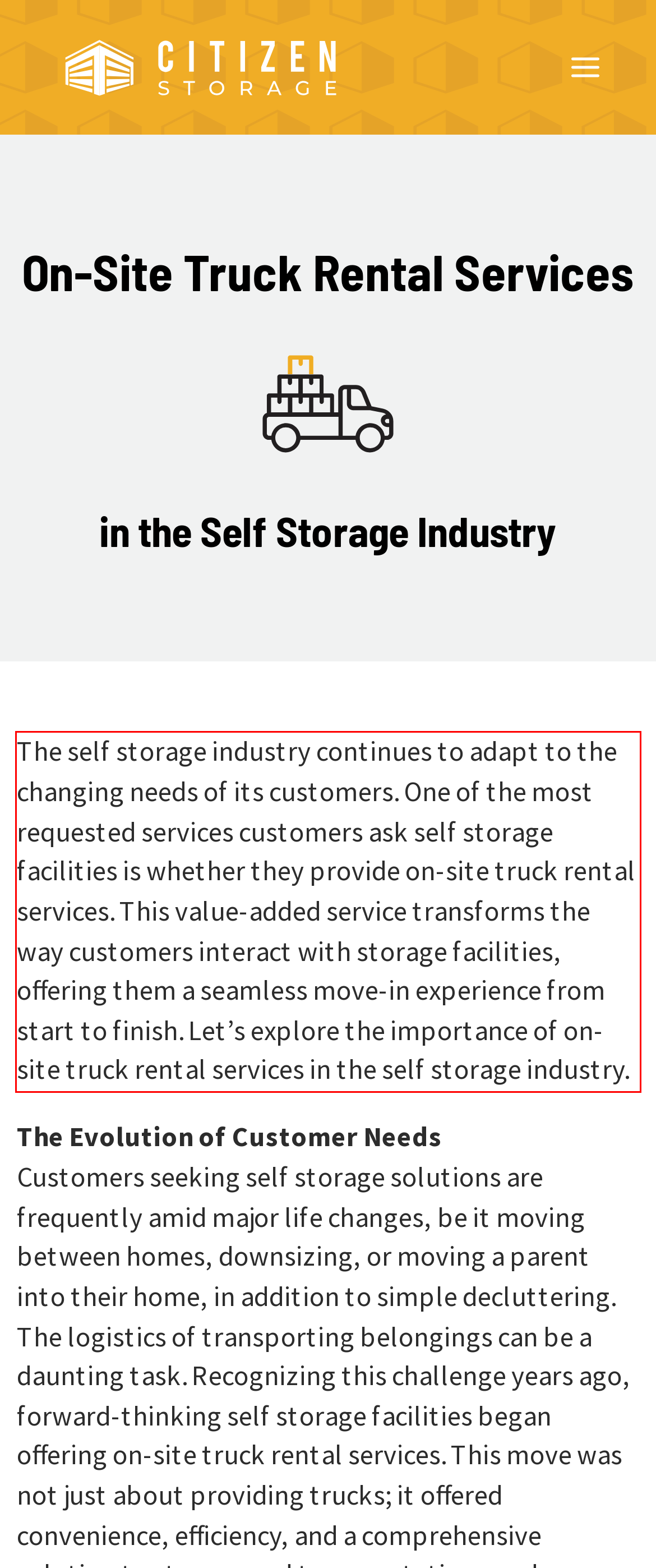Please perform OCR on the text content within the red bounding box that is highlighted in the provided webpage screenshot.

The self storage industry continues to adapt to the changing needs of its customers. One of the most requested services customers ask self storage facilities is whether they provide on-site truck rental services. This value-added service transforms the way customers interact with storage facilities, offering them a seamless move-in experience from start to finish. Let’s explore the importance of on-site truck rental services in the self storage industry.